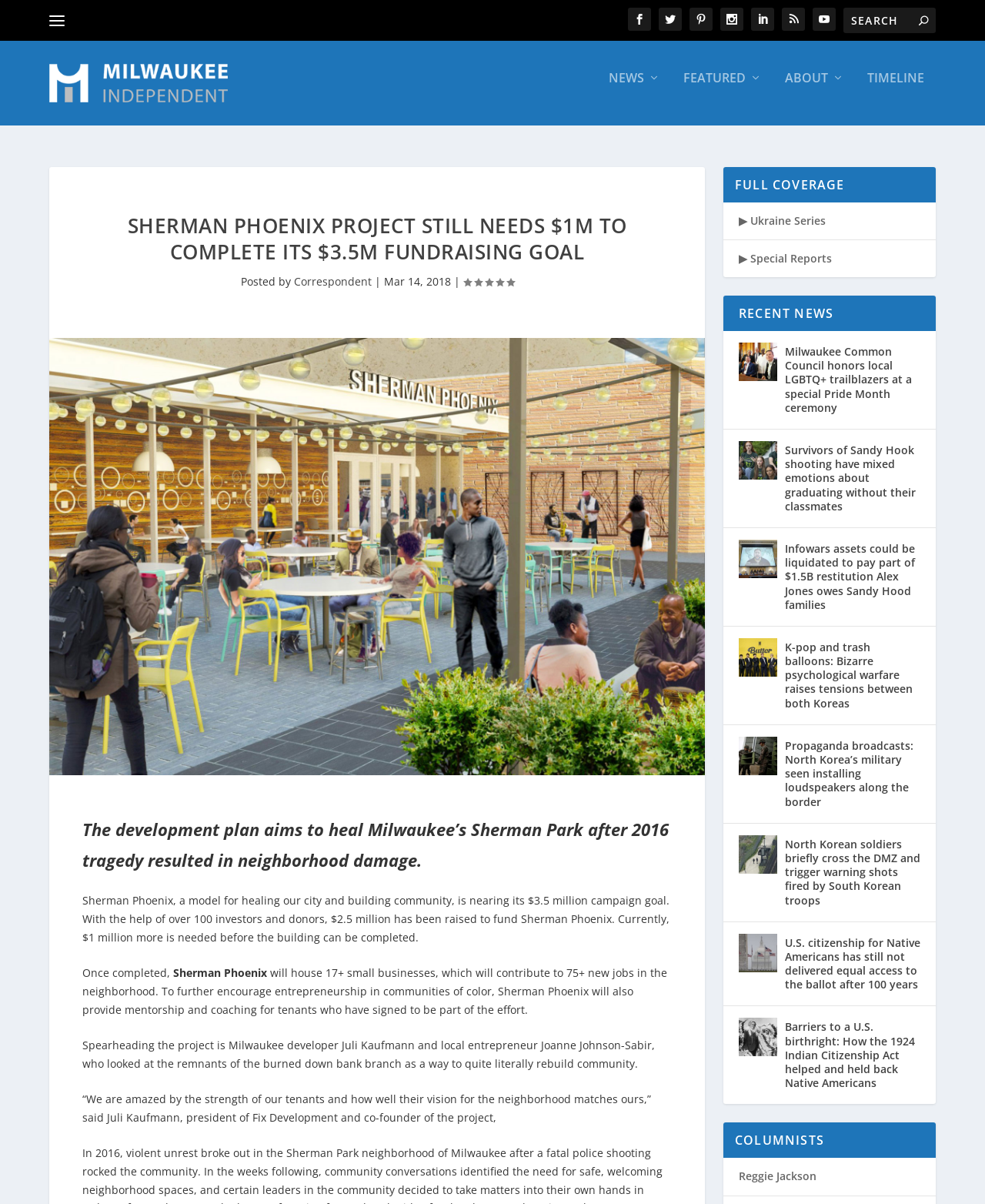Use a single word or phrase to answer the question: 
What is the name of the project that needs $1M to complete its fundraising goal?

Sherman Phoenix